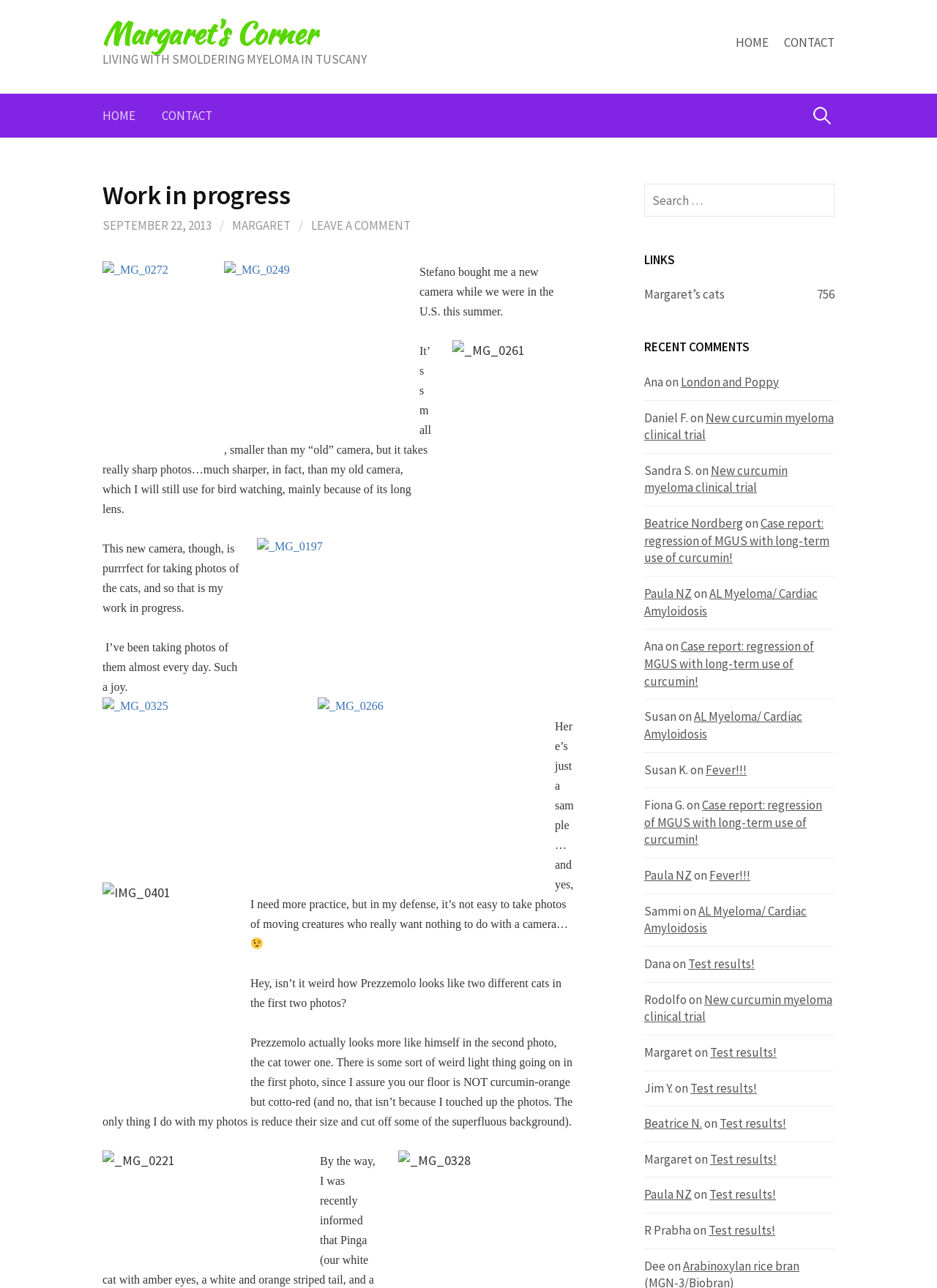Find the bounding box coordinates for the HTML element specified by: "Margaret".

[0.248, 0.169, 0.31, 0.181]